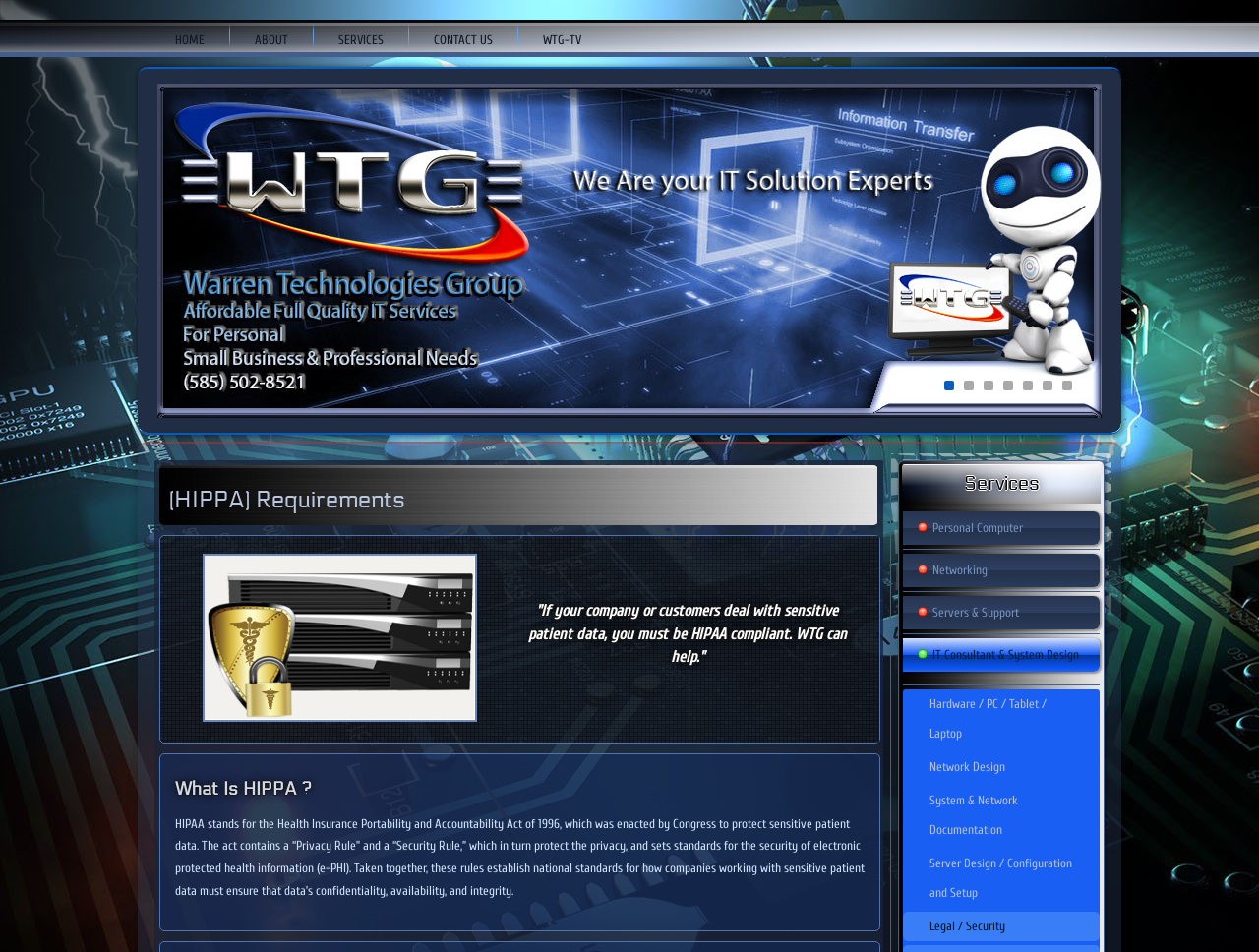What is e-PHI?
Using the image as a reference, give an elaborate response to the question.

The webpage explains that HIPAA protects electronic protected health information (e-PHI), which refers to sensitive patient data in electronic form. This is mentioned in the section 'What Is HIPPA?' which describes the purpose of HIPAA.